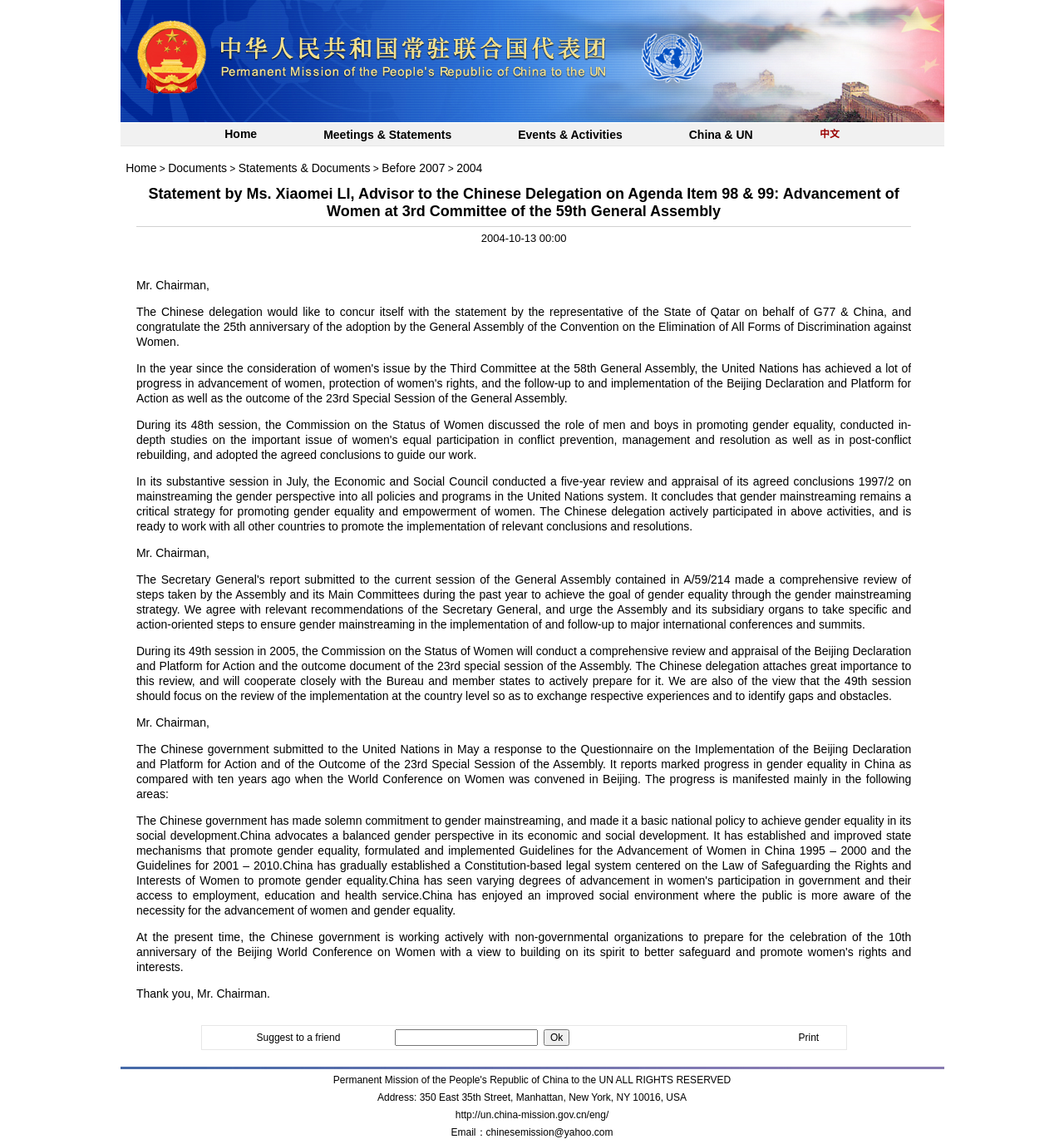Locate the bounding box of the UI element described in the following text: "Events & Activities".

[0.487, 0.112, 0.585, 0.123]